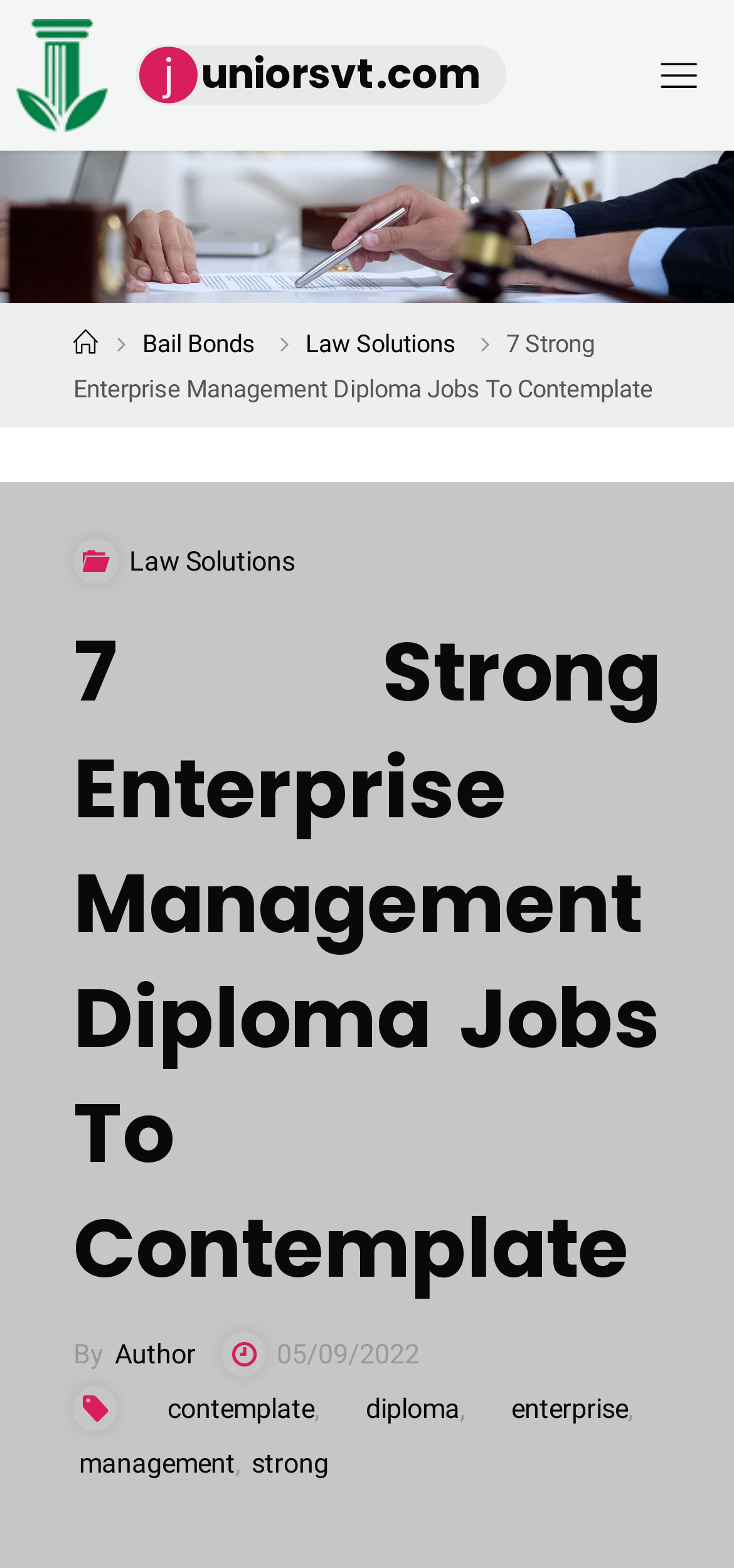Provide a thorough description of the webpage's content and layout.

The webpage appears to be a blog post or article listing page, with a focus on enterprise management diploma jobs. At the top left, there is a logo image and a link to "juniorsvt.com". Next to it, there is a link to the website's homepage, labeled as "Home". 

Below the logo, there are three links to different categories: "Bail Bonds" and "Law Solutions". The main content of the page is a header section that displays the title "7 Strong Enterprise Management Diploma Jobs To Contemplate" in a large font size. 

Under the title, there are several sections of information, including the categories "Categories", "Law Solutions", and a heading that repeats the title. The author's name is mentioned, along with the date "05/09/2022". 

There are also several tags or keywords related to the article, including "contemplate", "diploma", "enterprise", "management", and "strong". These tags are displayed in a horizontal list, separated by commas. Overall, the page appears to be a summary or introduction to a series of job listings or articles related to enterprise management diploma jobs.